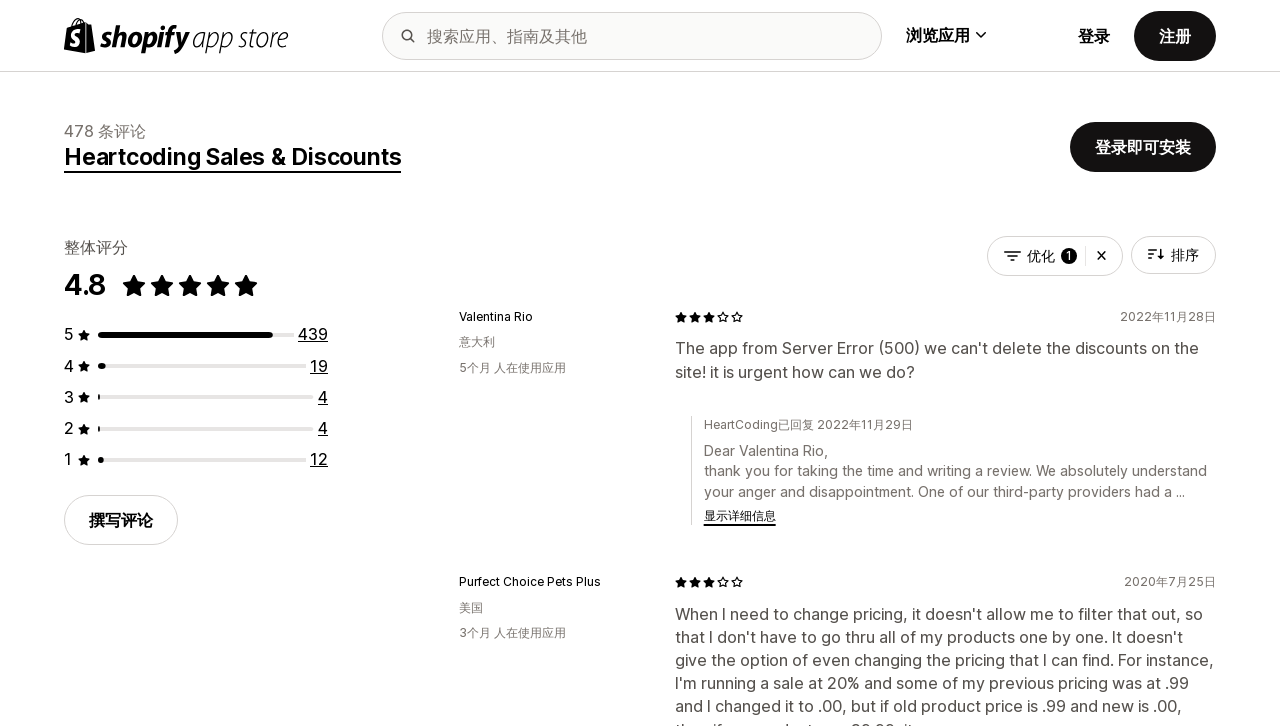Determine the bounding box for the described UI element: "Heartcoding Sales & Discounts".

[0.05, 0.204, 0.314, 0.239]